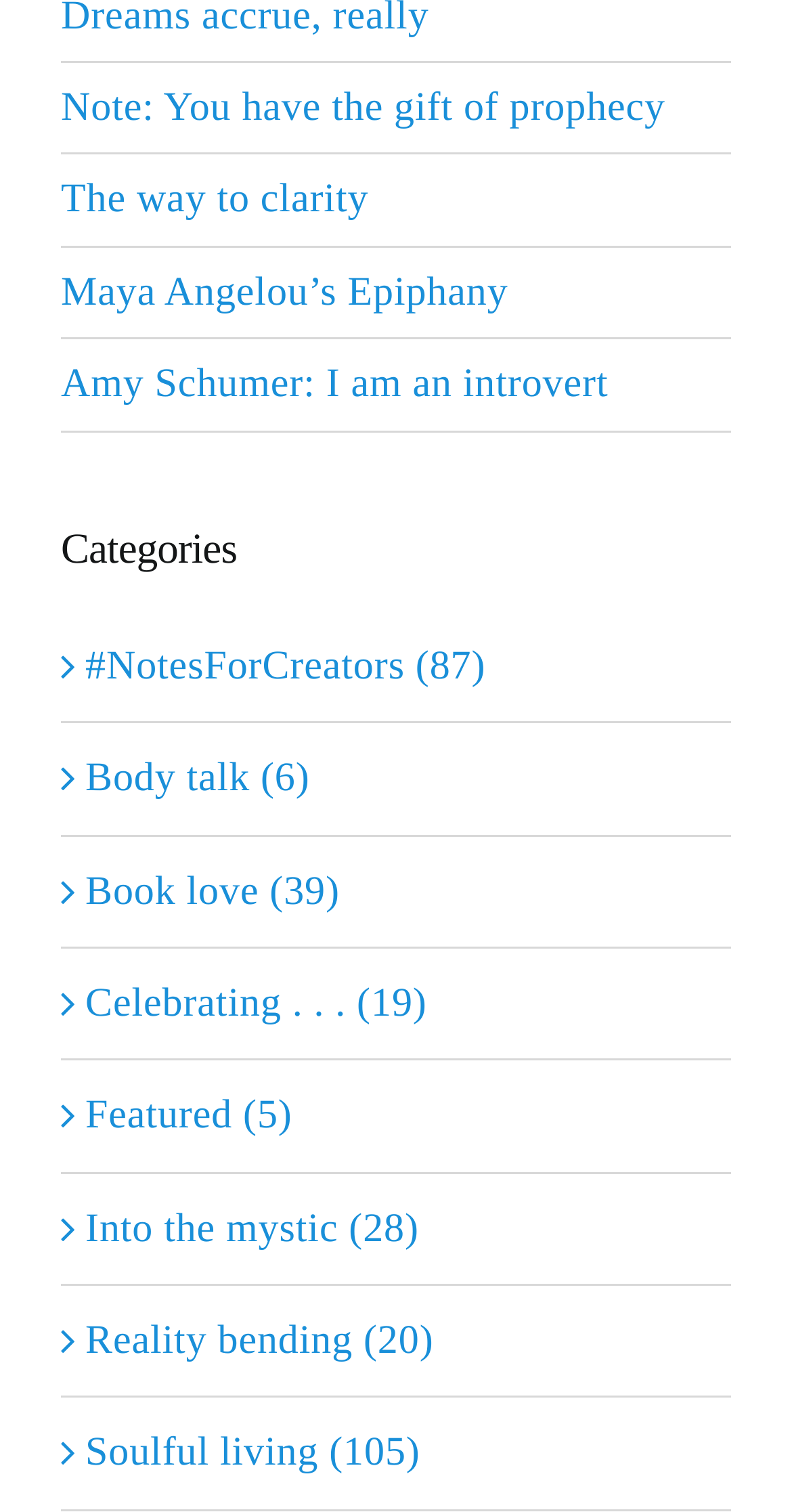Locate the bounding box coordinates of the area you need to click to fulfill this instruction: 'Click on the link to read about Maya Angelou’s Epiphany'. The coordinates must be in the form of four float numbers ranging from 0 to 1: [left, top, right, bottom].

[0.077, 0.178, 0.642, 0.208]